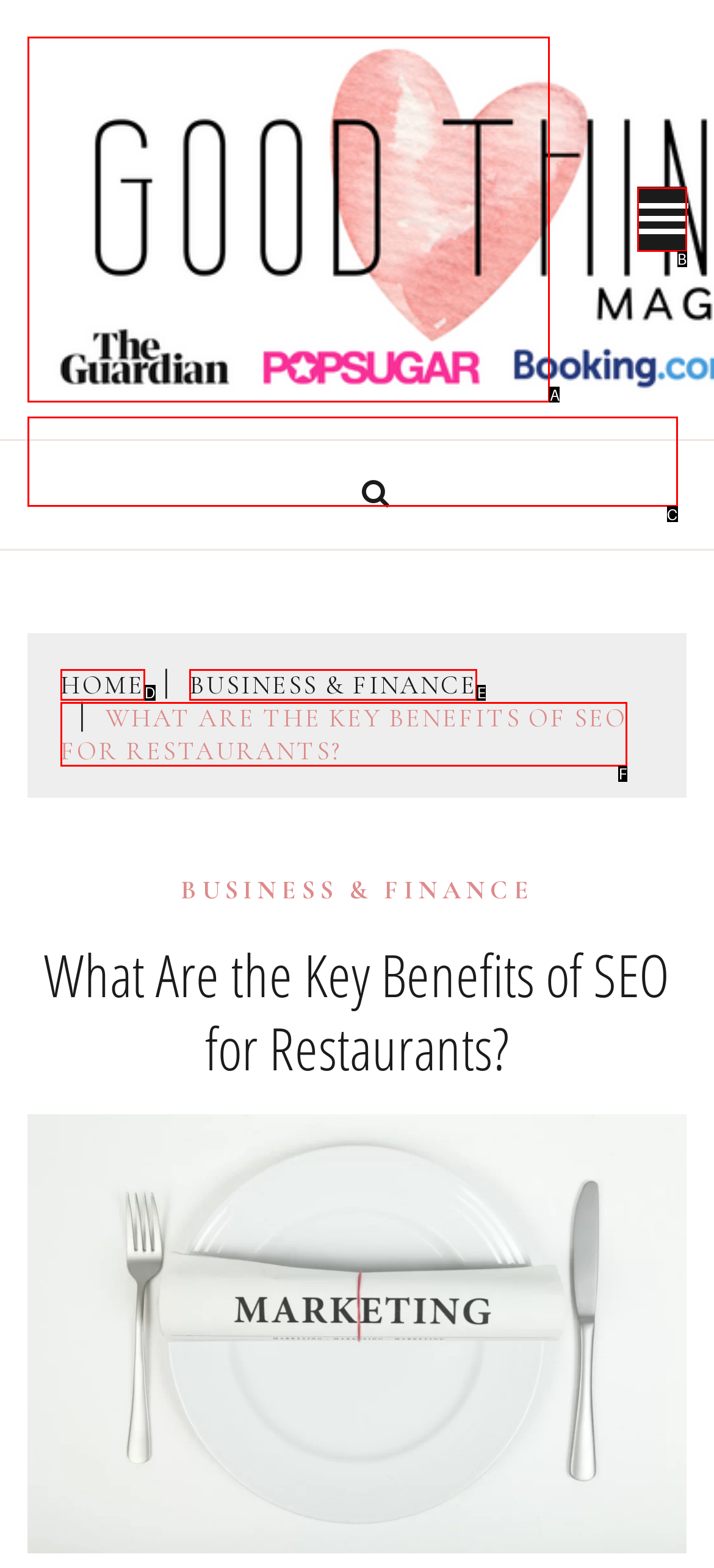Identify the HTML element that corresponds to the description: parent_node: GOOD THINGS MAGAZINE Provide the letter of the matching option directly from the choices.

A